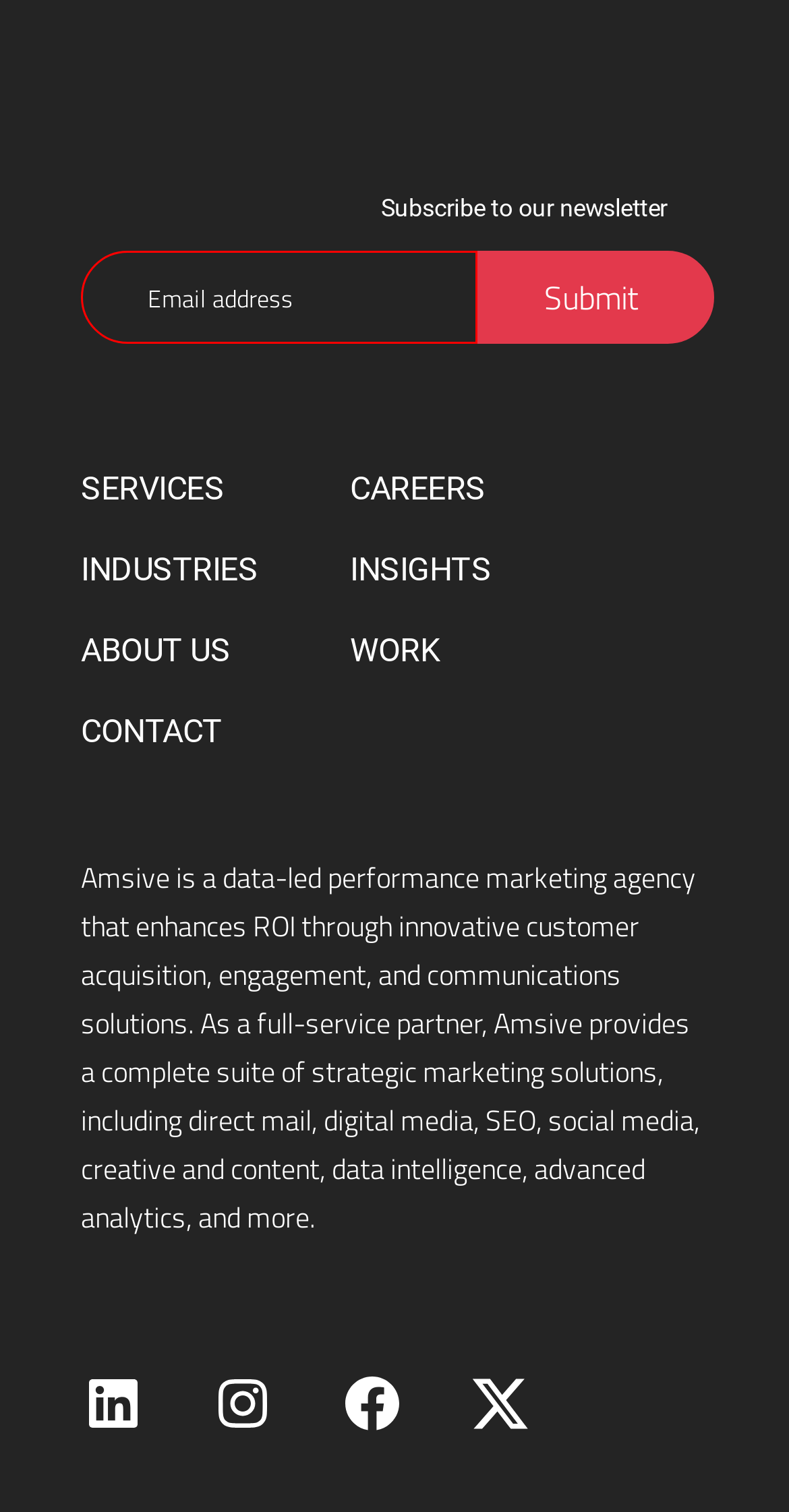Identify the bounding box coordinates of the HTML element based on this description: "Velvet in Dupont".

None